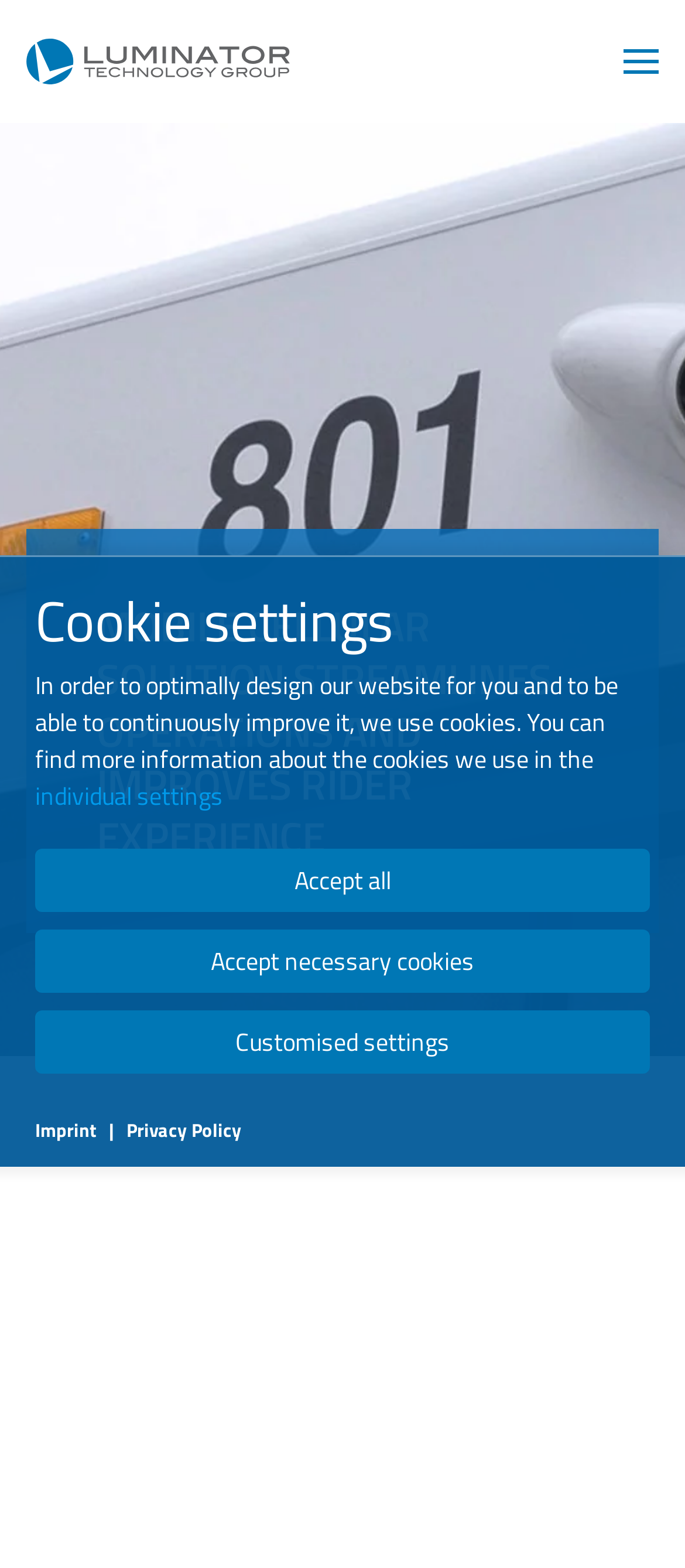How many buttons are there in the cookie settings section?
Refer to the image and respond with a one-word or short-phrase answer.

4